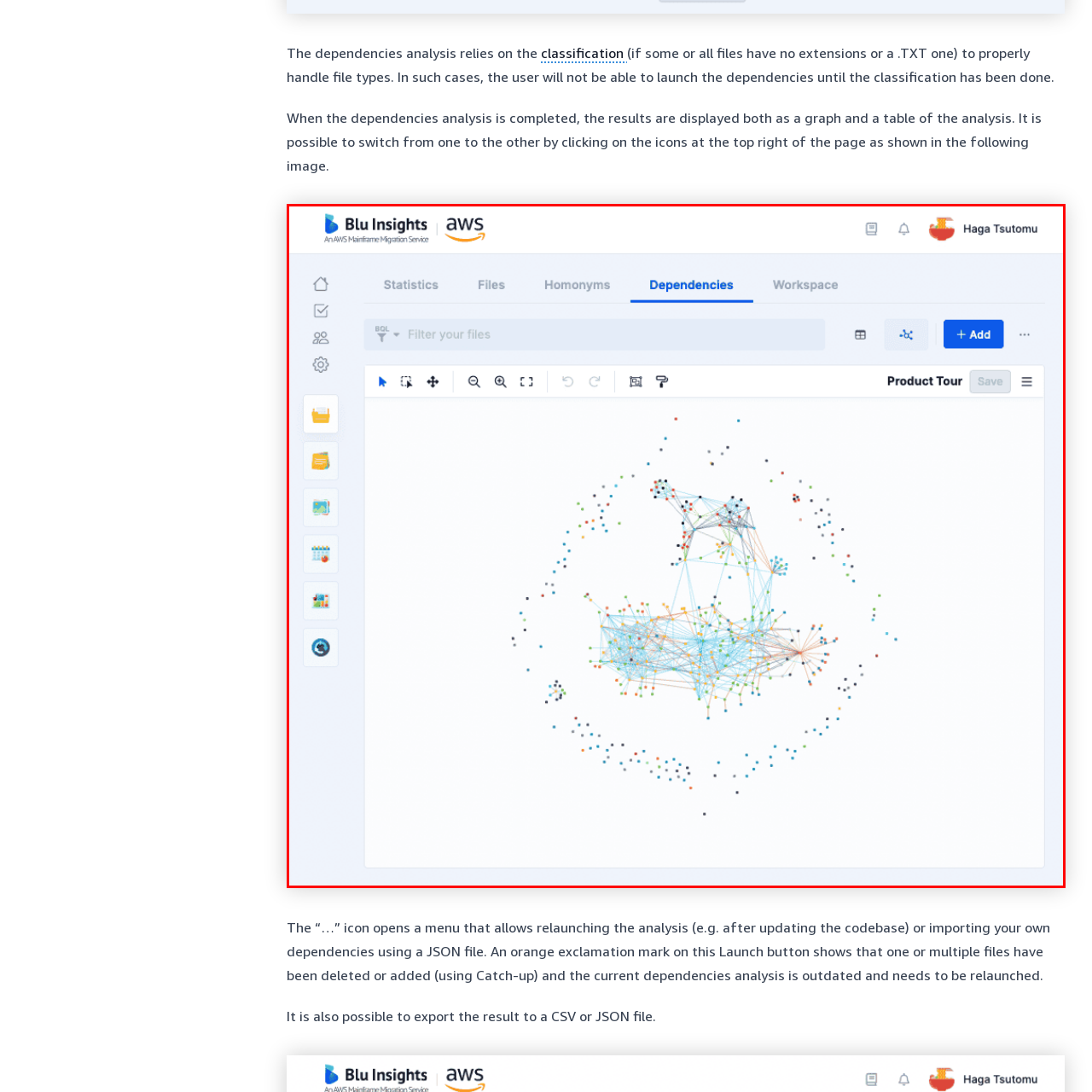What do the colors of the nodes represent?
Observe the part of the image inside the red bounding box and answer the question concisely with one word or a short phrase.

Varying significance or types